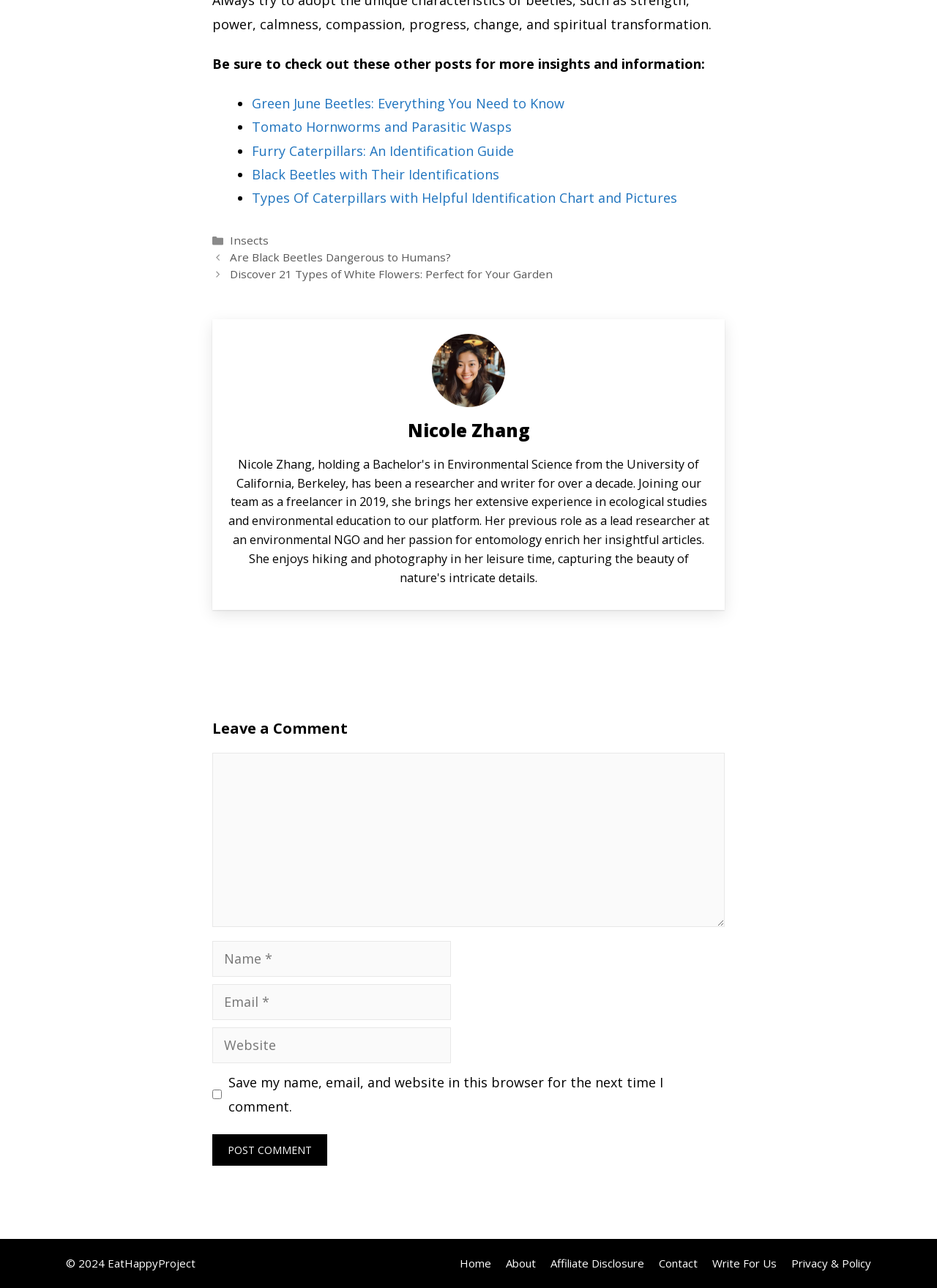Identify the bounding box coordinates of the HTML element based on this description: "parent_node: Comment name="url" placeholder="Website"".

[0.227, 0.798, 0.481, 0.826]